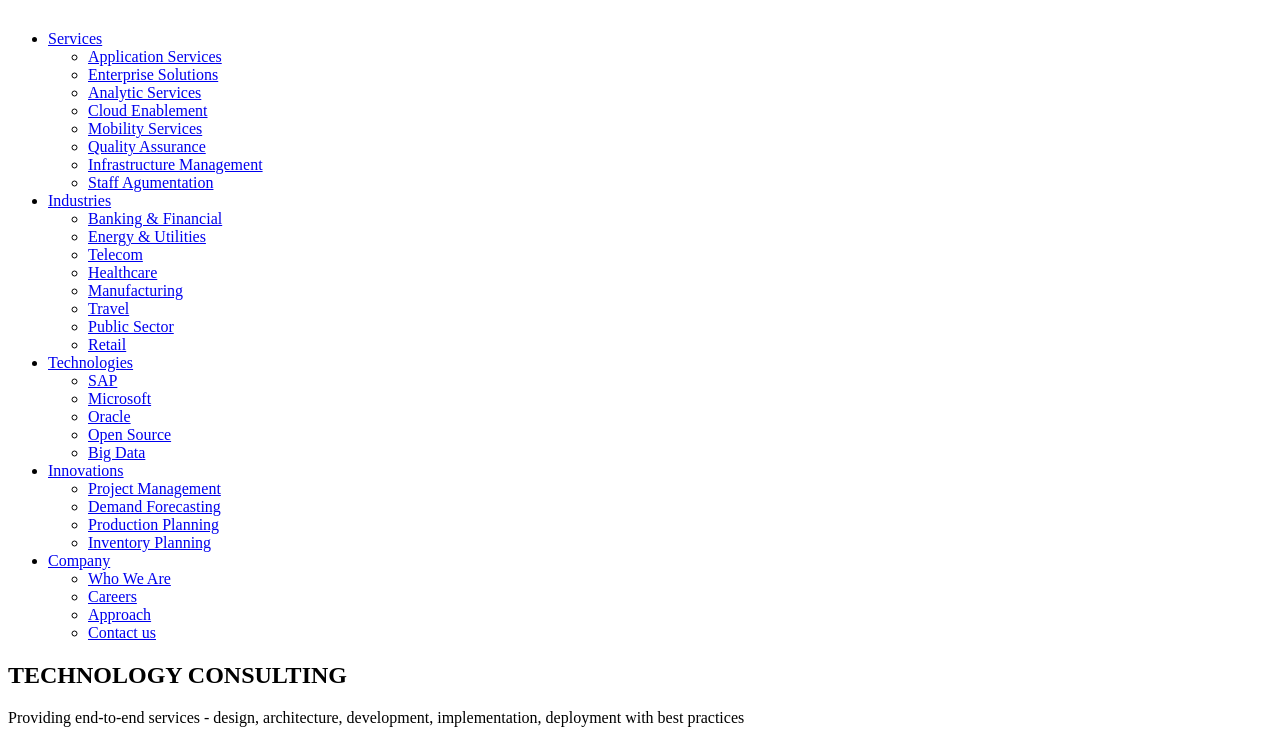Please locate the bounding box coordinates of the element's region that needs to be clicked to follow the instruction: "Search for something". The bounding box coordinates should be provided as four float numbers between 0 and 1, i.e., [left, top, right, bottom].

None